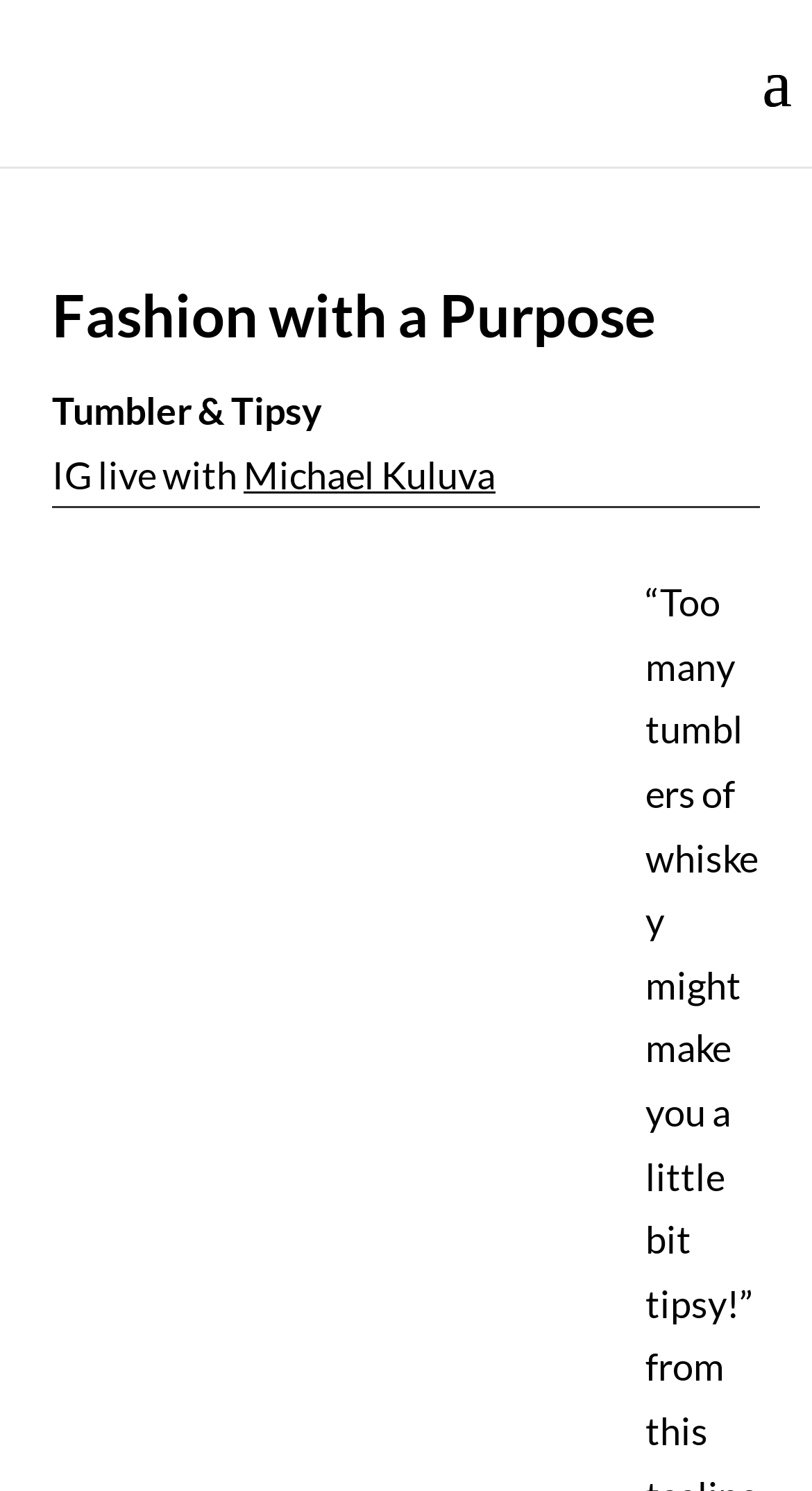Locate the bounding box of the UI element based on this description: "Michael Kuluva". Provide four float numbers between 0 and 1 as [left, top, right, bottom].

[0.3, 0.303, 0.61, 0.333]